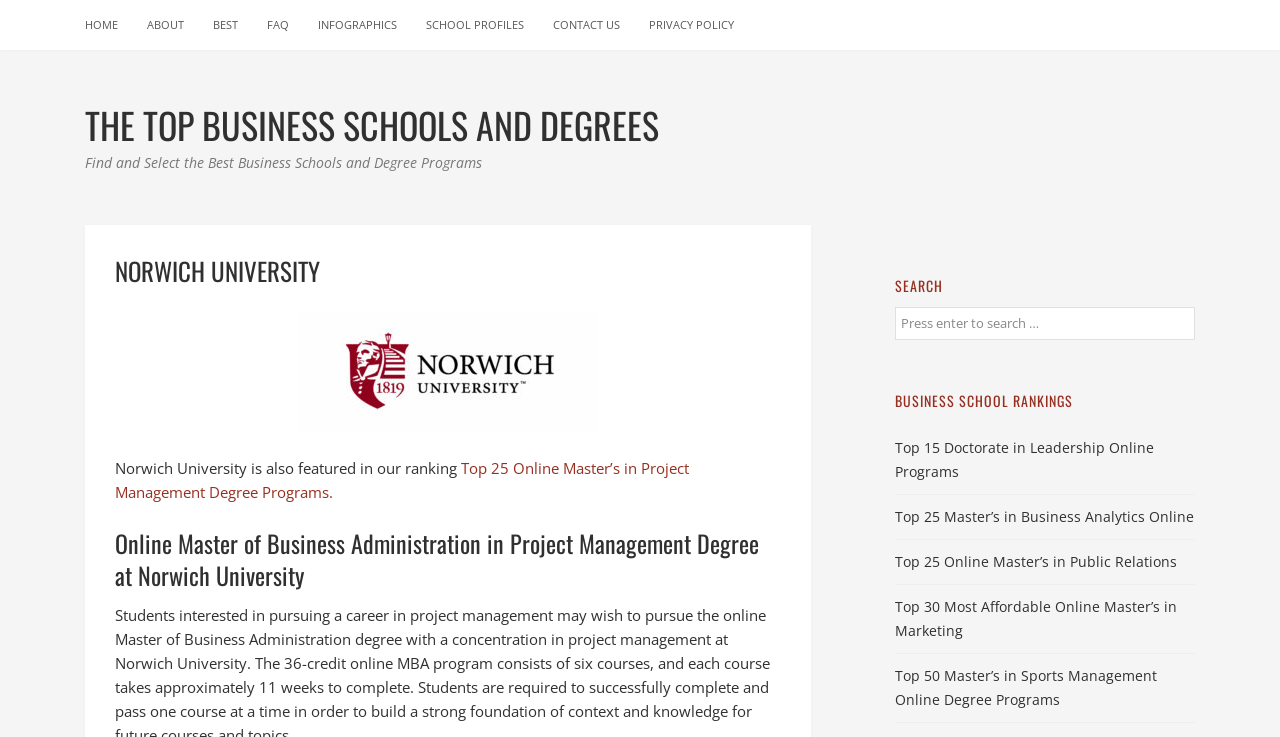Use the information in the screenshot to answer the question comprehensively: What is the name of the university featured on this page?

I looked at the heading 'NORWICH UNIVERSITY' and found that it is the name of the university featured on this page.